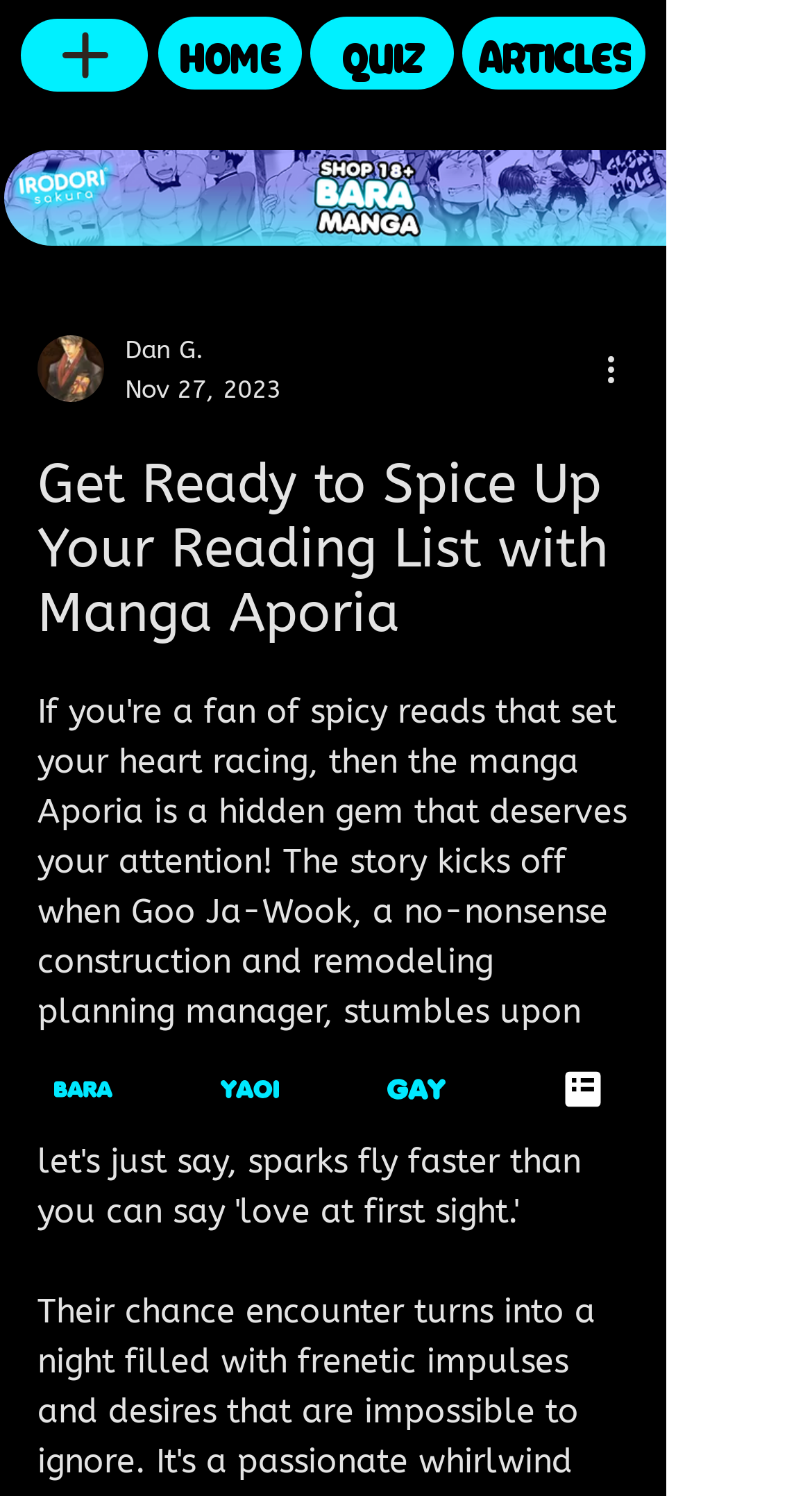Identify the bounding box coordinates of the element that should be clicked to fulfill this task: "Read the article about Irodori Comics Ad Boys Love Universe". The coordinates should be provided as four float numbers between 0 and 1, i.e., [left, top, right, bottom].

[0.0, 0.097, 0.895, 0.167]